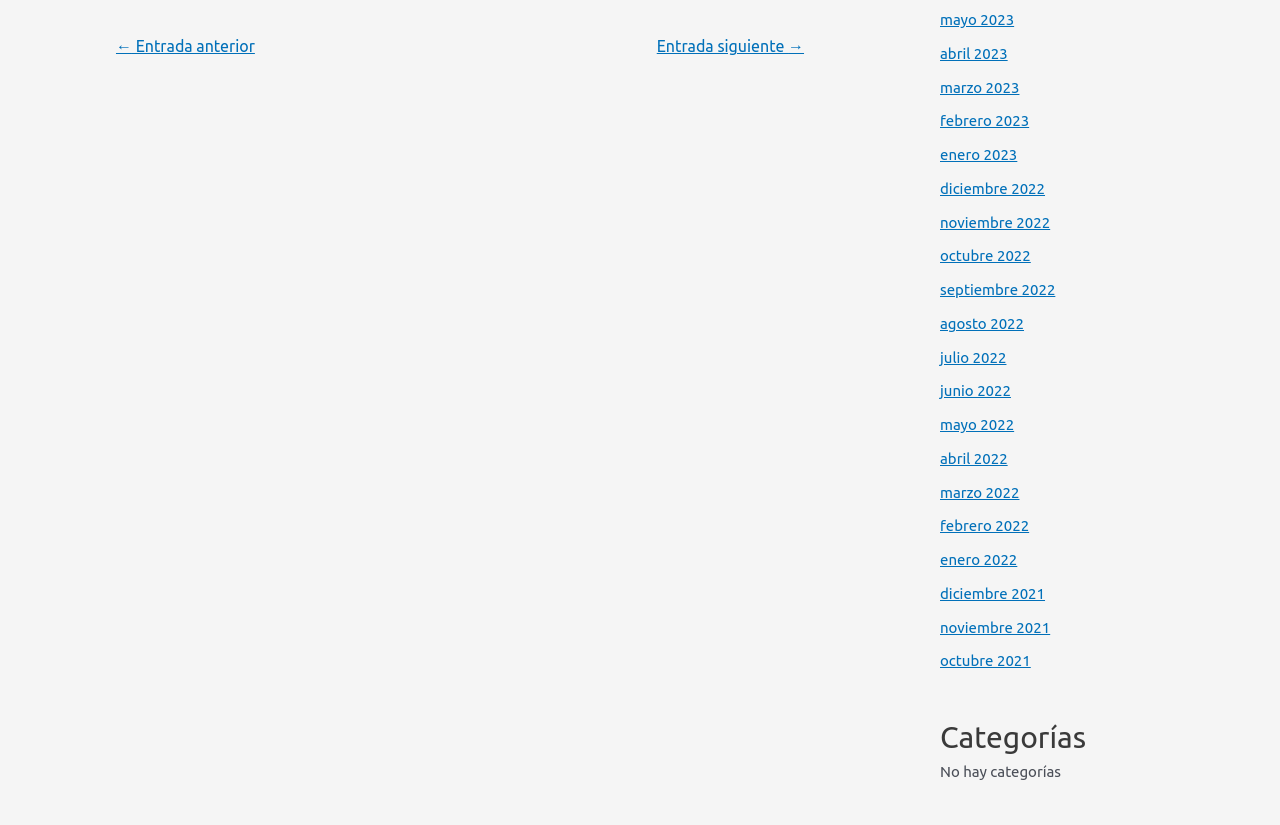How many months are listed?
Based on the image, answer the question with a single word or brief phrase.

18